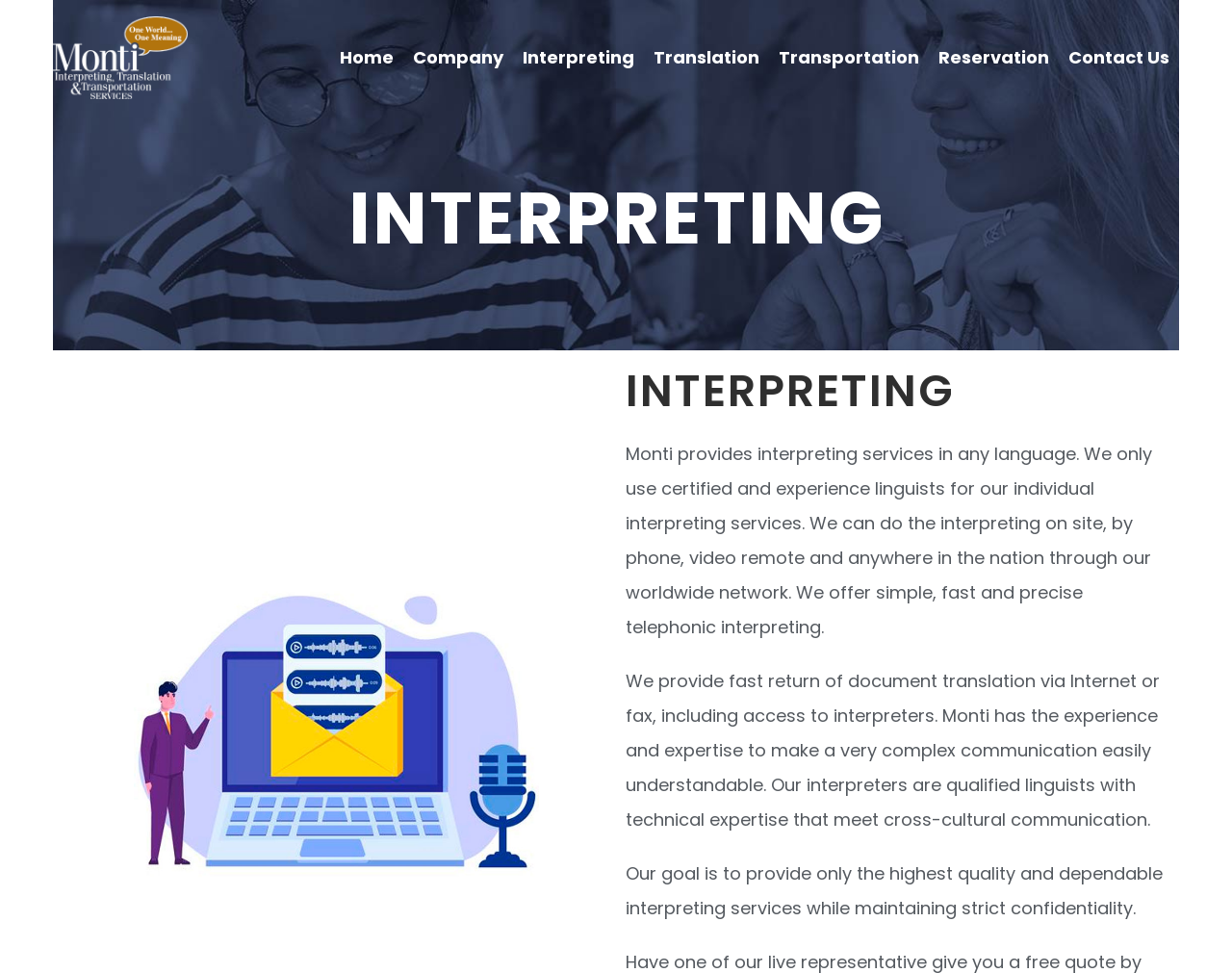Determine the bounding box coordinates of the clickable element to achieve the following action: 'click on the Monti link'. Provide the coordinates as four float values between 0 and 1, formatted as [left, top, right, bottom].

[0.043, 0.016, 0.152, 0.102]